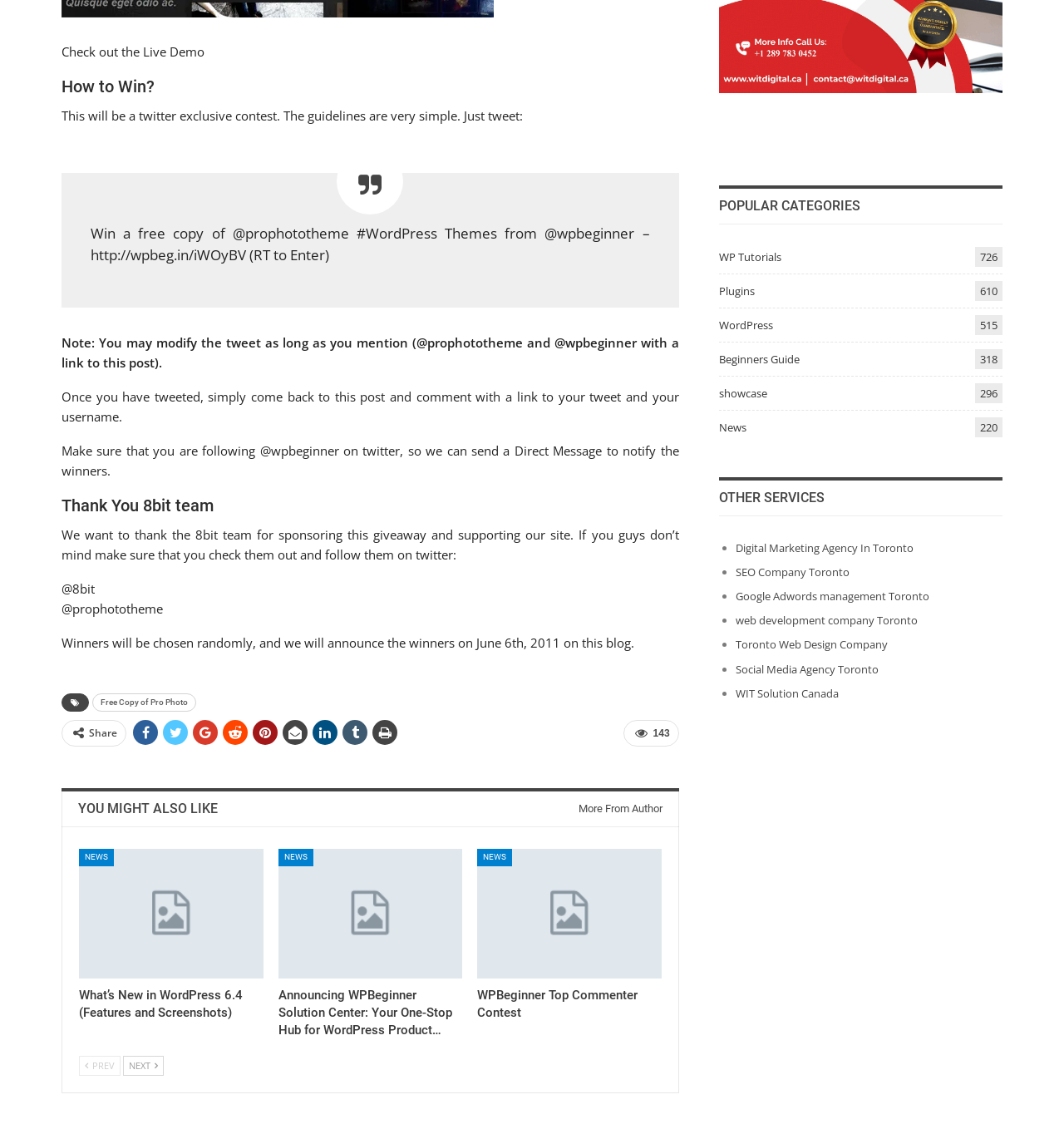Give a succinct answer to this question in a single word or phrase: 
How many comments are on this post?

143